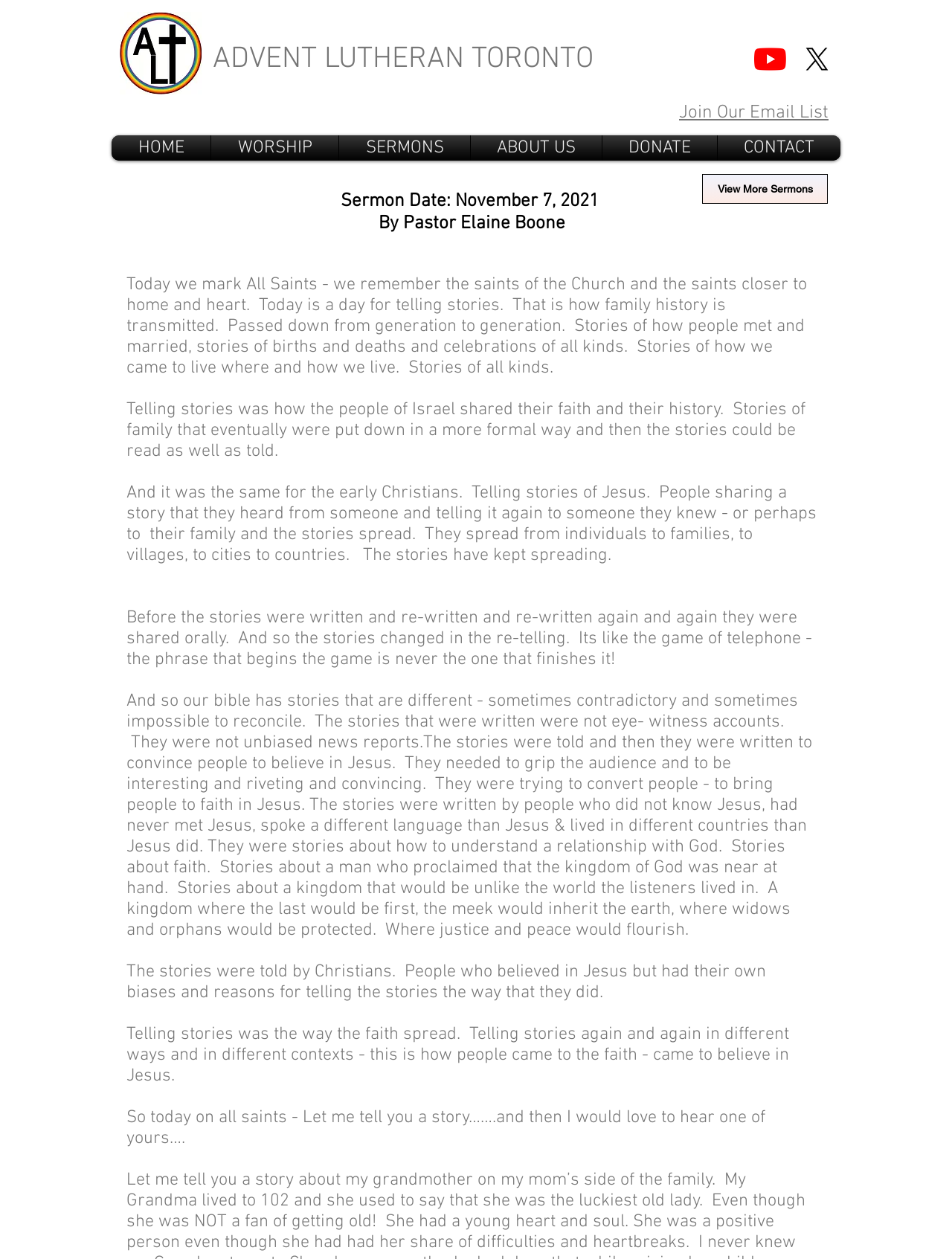Please pinpoint the bounding box coordinates for the region I should click to adhere to this instruction: "Go to the home page".

[0.121, 0.108, 0.217, 0.128]